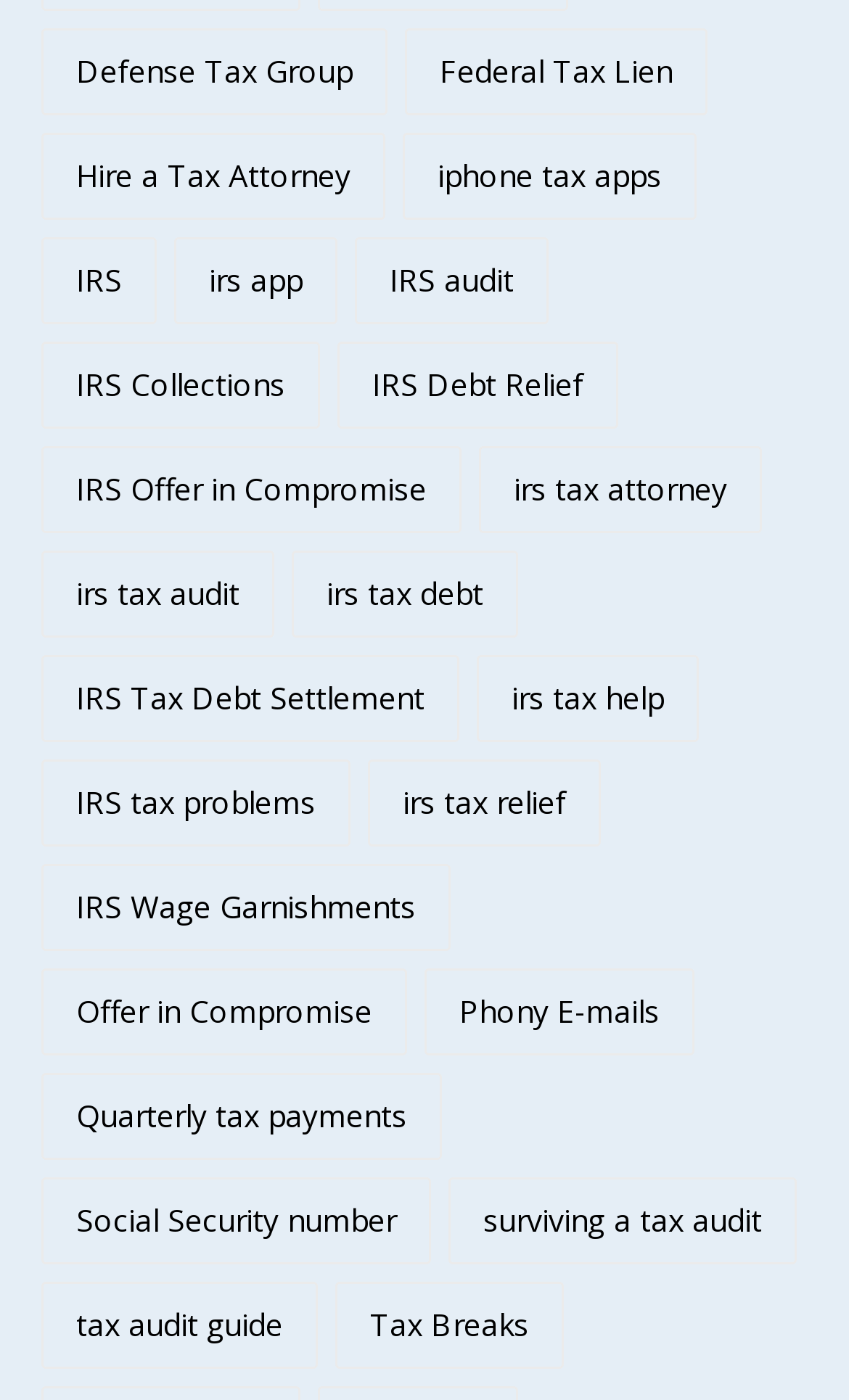Provide a brief response to the question using a single word or phrase: 
What is the first link on the webpage?

Defense Tax Group